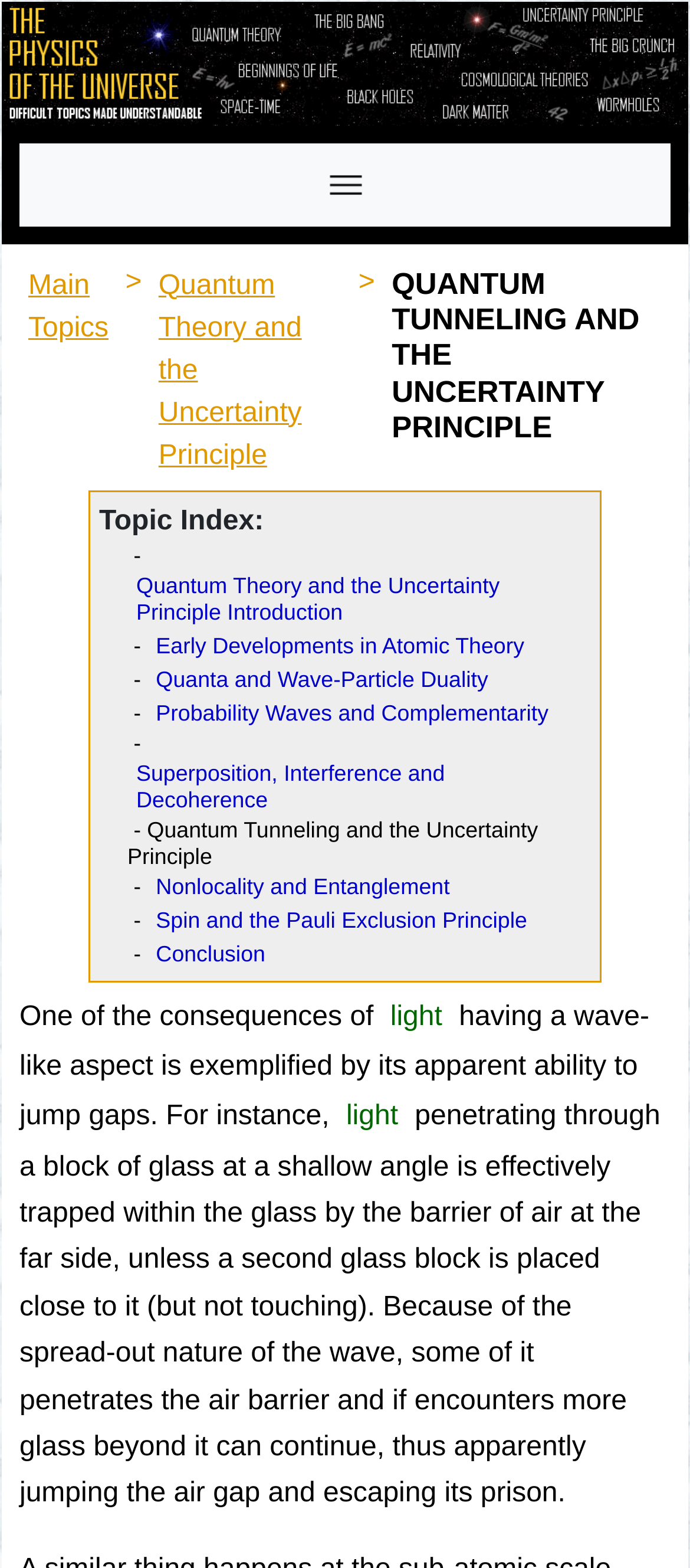Please mark the bounding box coordinates of the area that should be clicked to carry out the instruction: "Click the button".

[0.462, 0.101, 0.538, 0.135]